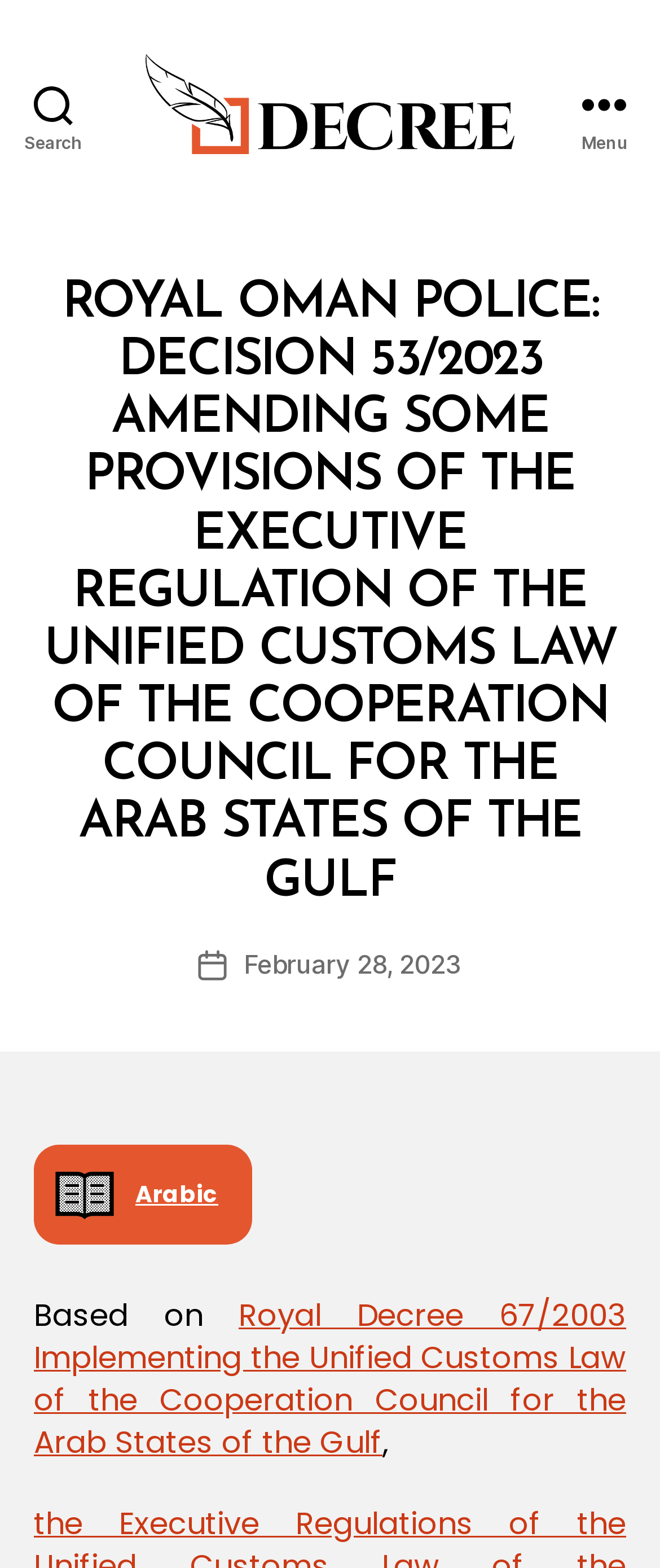Calculate the bounding box coordinates of the UI element given the description: "February 28, 2023".

[0.37, 0.604, 0.7, 0.625]